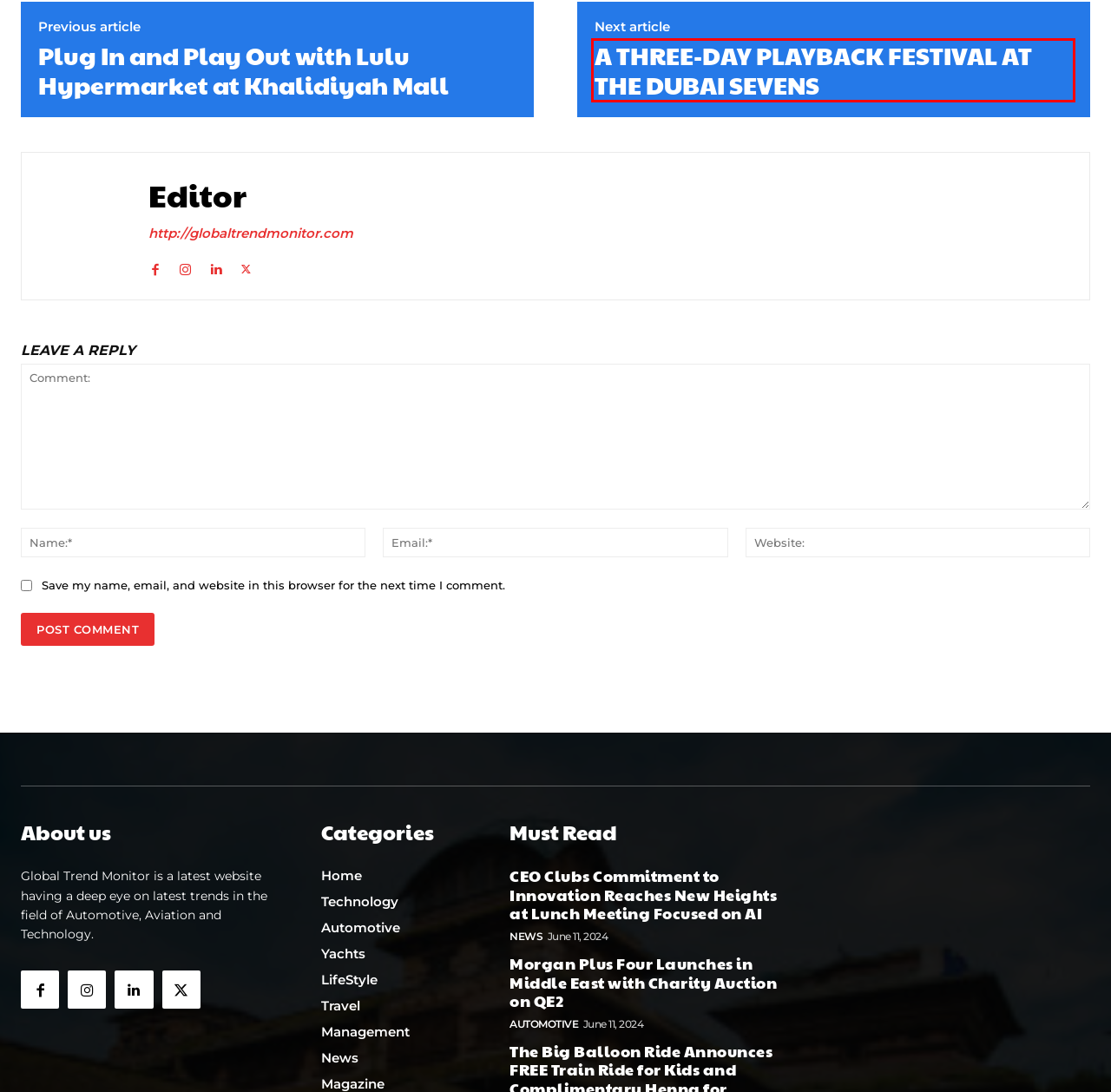Assess the screenshot of a webpage with a red bounding box and determine which webpage description most accurately matches the new page after clicking the element within the red box. Here are the options:
A. Power, Precision, and Luxury: 2024 Ford Mustang GT Premium | Global Trend Monitor
B. Fashion | Global Trend Monitor
C. Plug In and Play Out with Lulu Hypermarket at Khalidiyah Mall | Global Trend Monitor
D. A THREE-DAY PLAYBACK FESTIVAL AT THE DUBAI SEVENS | Global Trend Monitor
E. Beauty | Global Trend Monitor
F. Magazine | Global Trend Monitor
G. Travel | Global Trend Monitor
H. Yachts | Global Trend Monitor

D